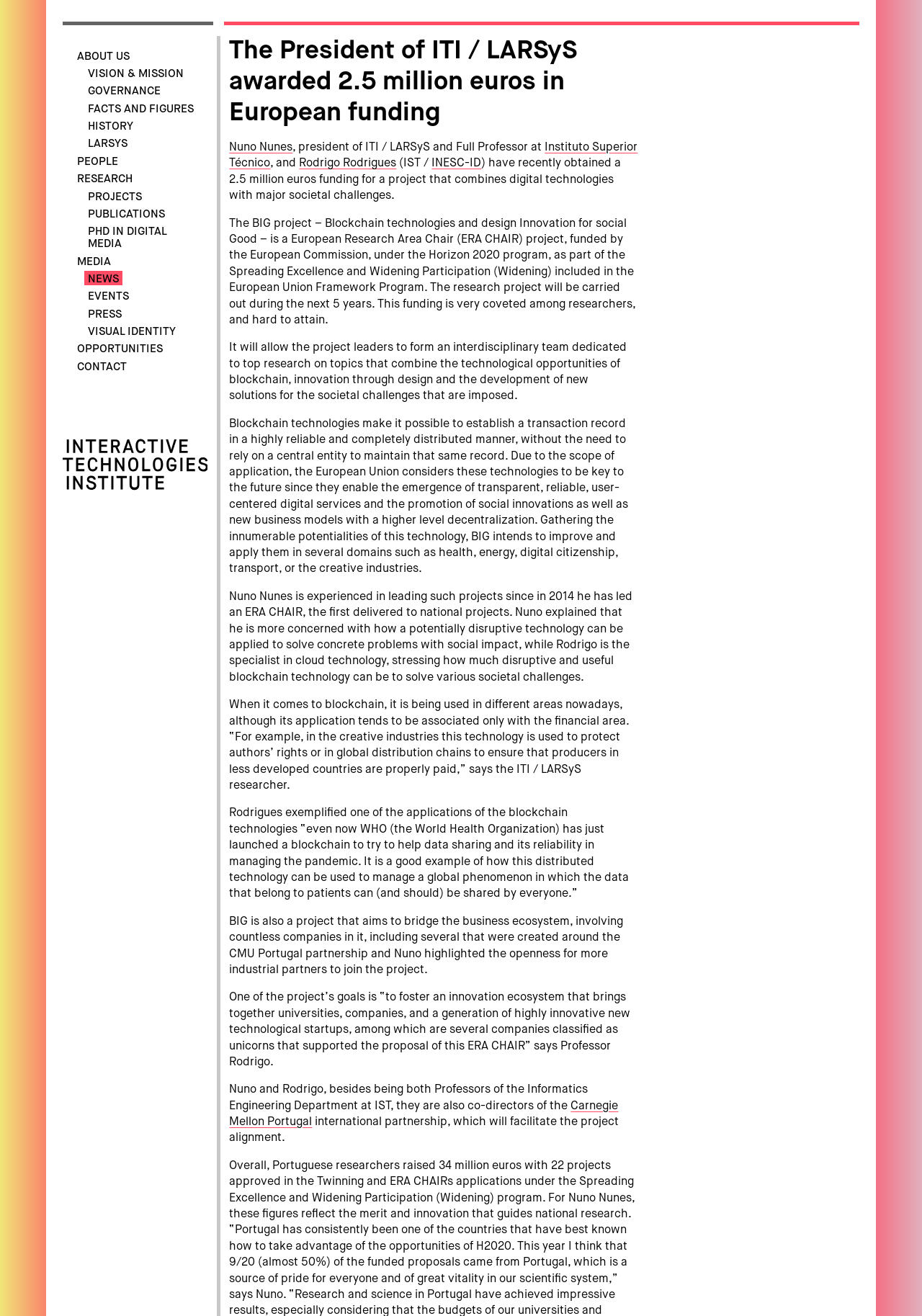Kindly determine the bounding box coordinates of the area that needs to be clicked to fulfill this instruction: "Visit VISION & MISSION".

[0.091, 0.05, 0.203, 0.061]